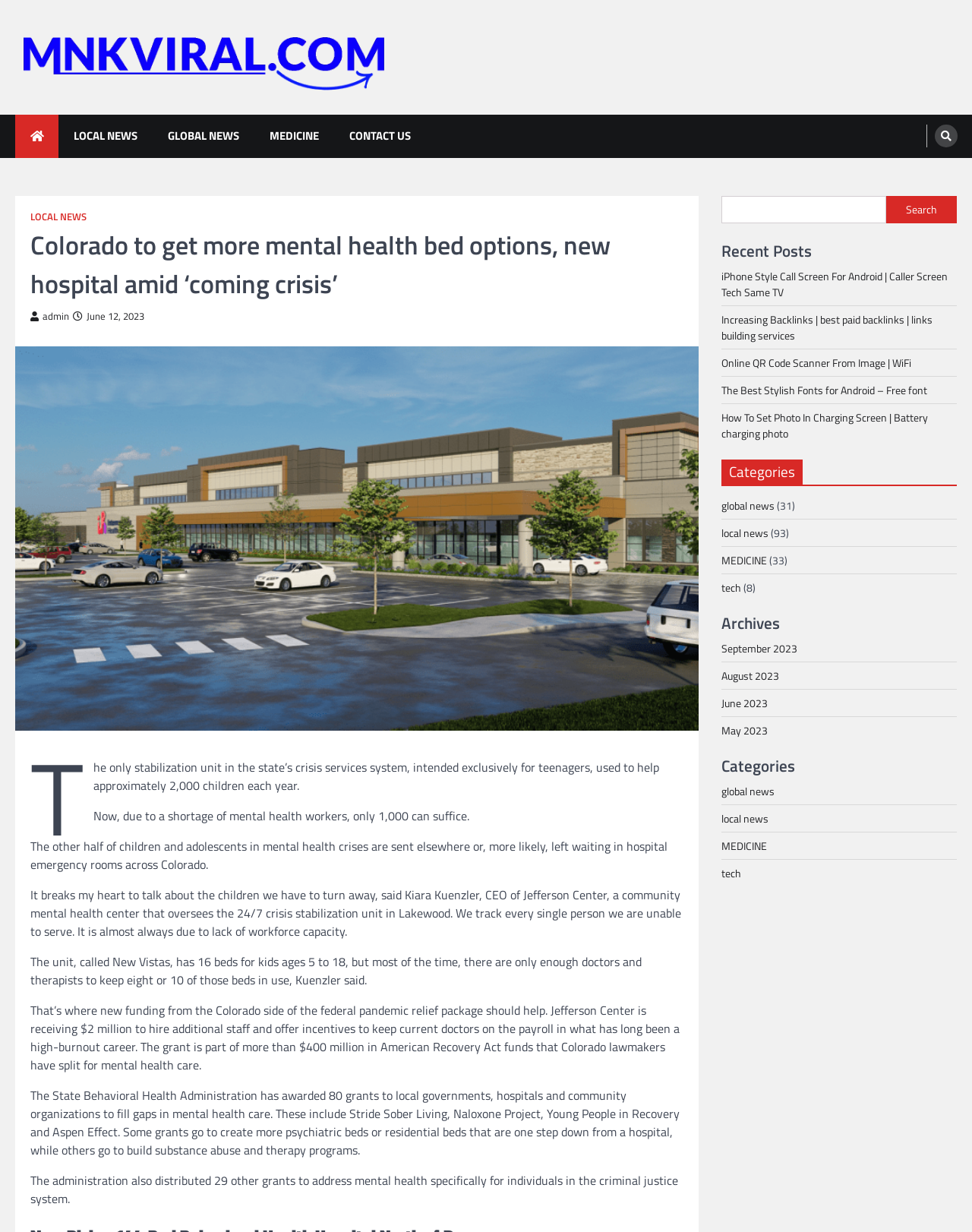Please provide the bounding box coordinates for the element that needs to be clicked to perform the instruction: "Check the 'Recent Posts'". The coordinates must consist of four float numbers between 0 and 1, formatted as [left, top, right, bottom].

[0.742, 0.196, 0.984, 0.211]